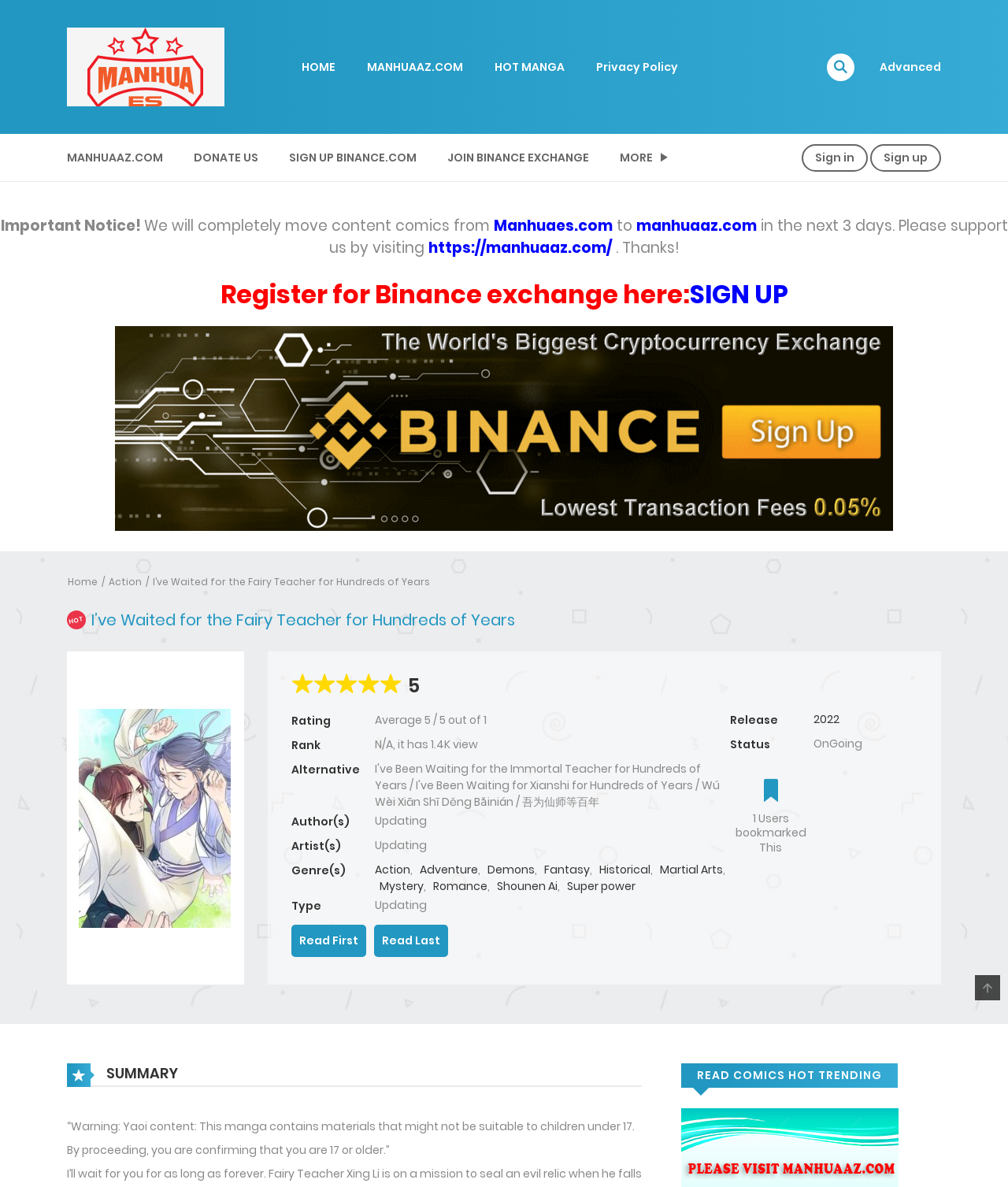Analyze the image and provide a detailed answer to the question: What is the name of the manga on this webpage?

I determined the answer by looking at the heading element with the text 'I’ve Waited for the Fairy Teacher for Hundreds of Years' which is located at the top of the webpage, indicating that it is the title of the manga.